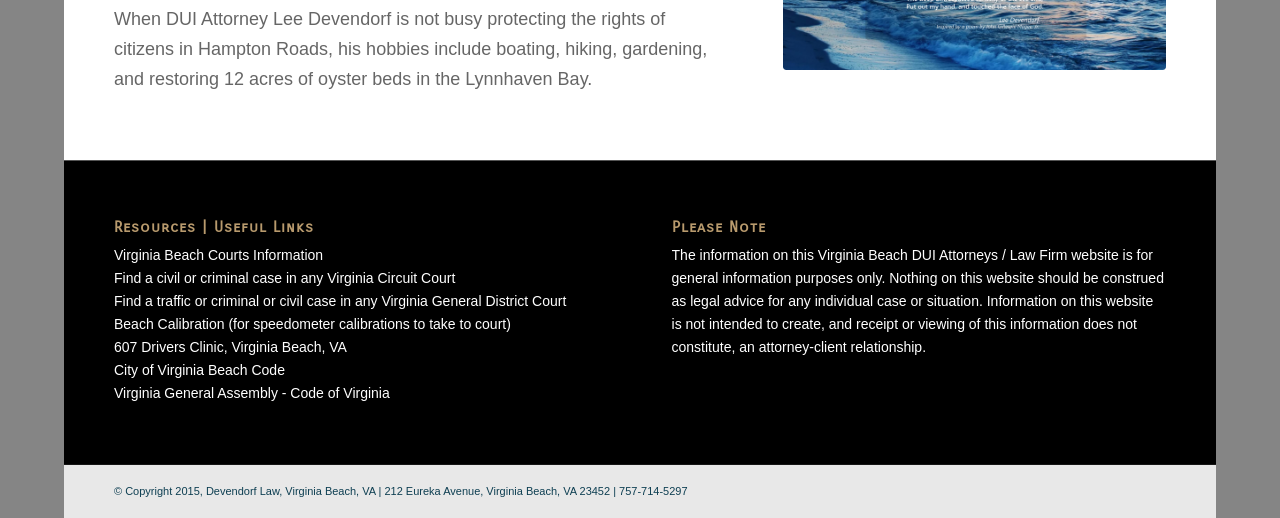Provide the bounding box coordinates for the UI element that is described as: "City of Virginia Beach Code".

[0.089, 0.699, 0.223, 0.73]